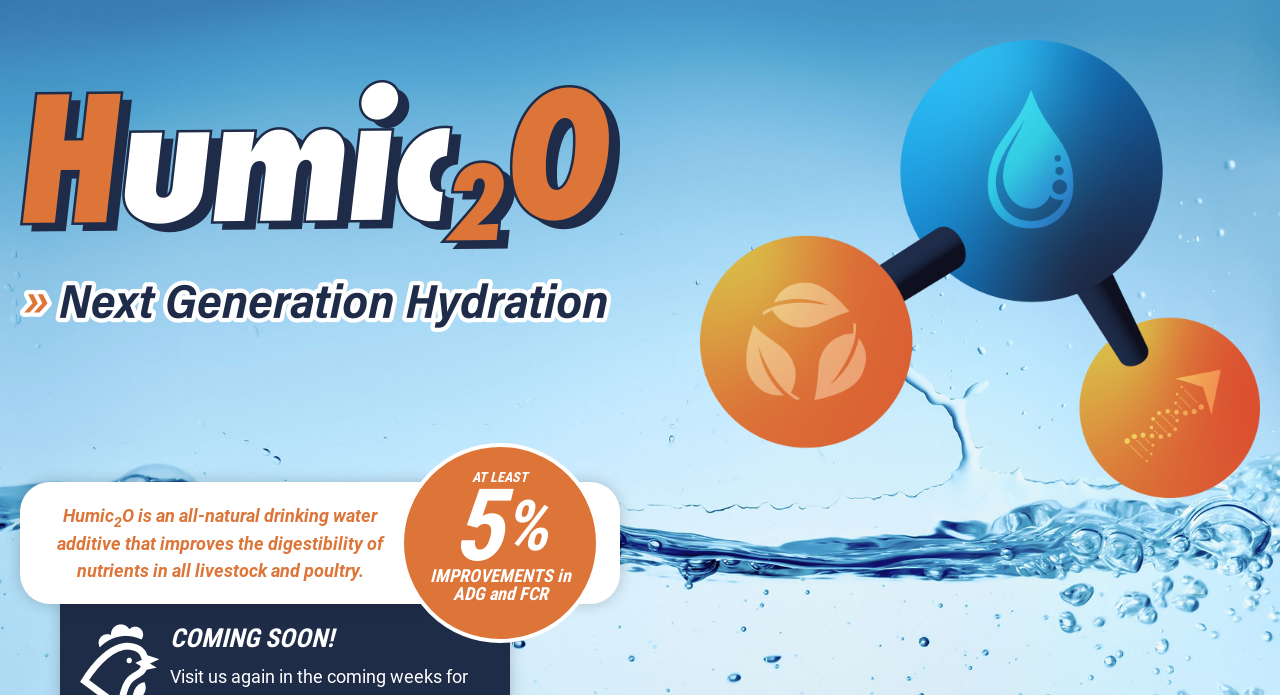What is Humic2o used for?
By examining the image, provide a one-word or phrase answer.

Improving digestibility